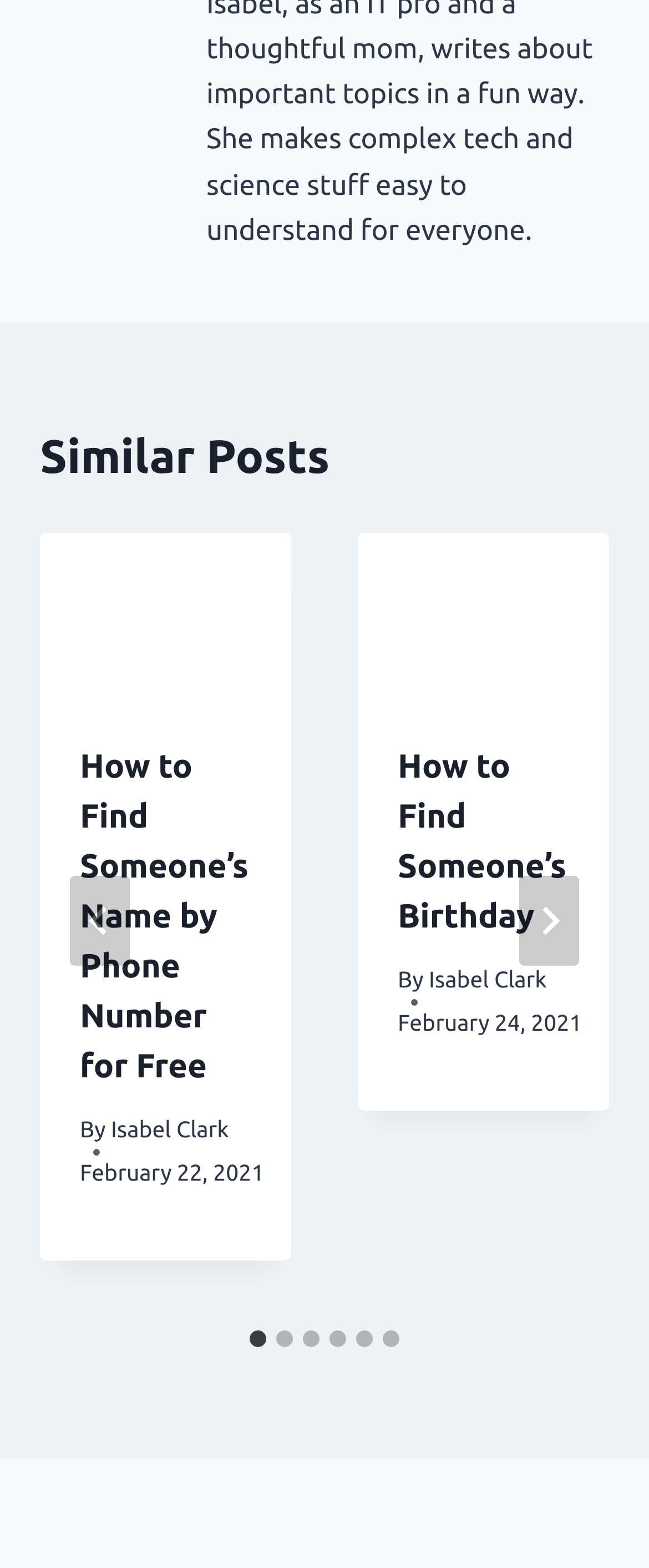Identify the bounding box coordinates of the specific part of the webpage to click to complete this instruction: "Read the second post".

[0.551, 0.34, 0.938, 0.447]